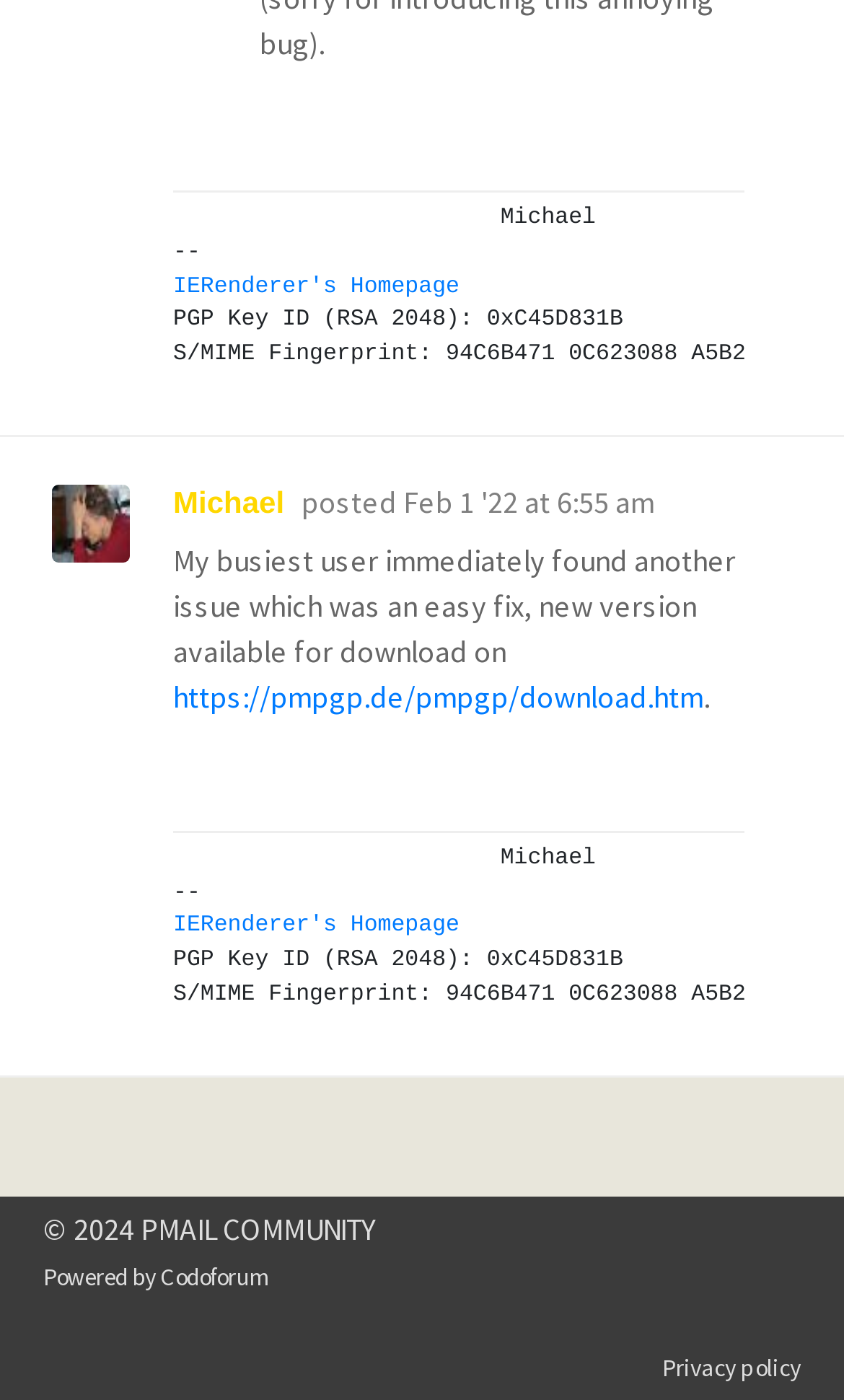Provide the bounding box coordinates, formatted as (top-left x, top-left y, bottom-right x, bottom-right y), with all values being floating point numbers between 0 and 1. Identify the bounding box of the UI element that matches the description: https://pmpgp.de/pmpgp/download.htm

[0.205, 0.483, 0.833, 0.511]